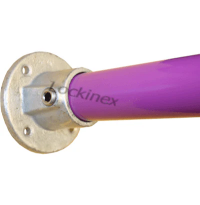How many items are in stock?
Please answer the question with as much detail and depth as you can.

According to the image, the Wall End Termination Plate Key Clamp has 100+ items in stock, indicating immediate availability for customers. This information is provided to inform customers about the product's availability.